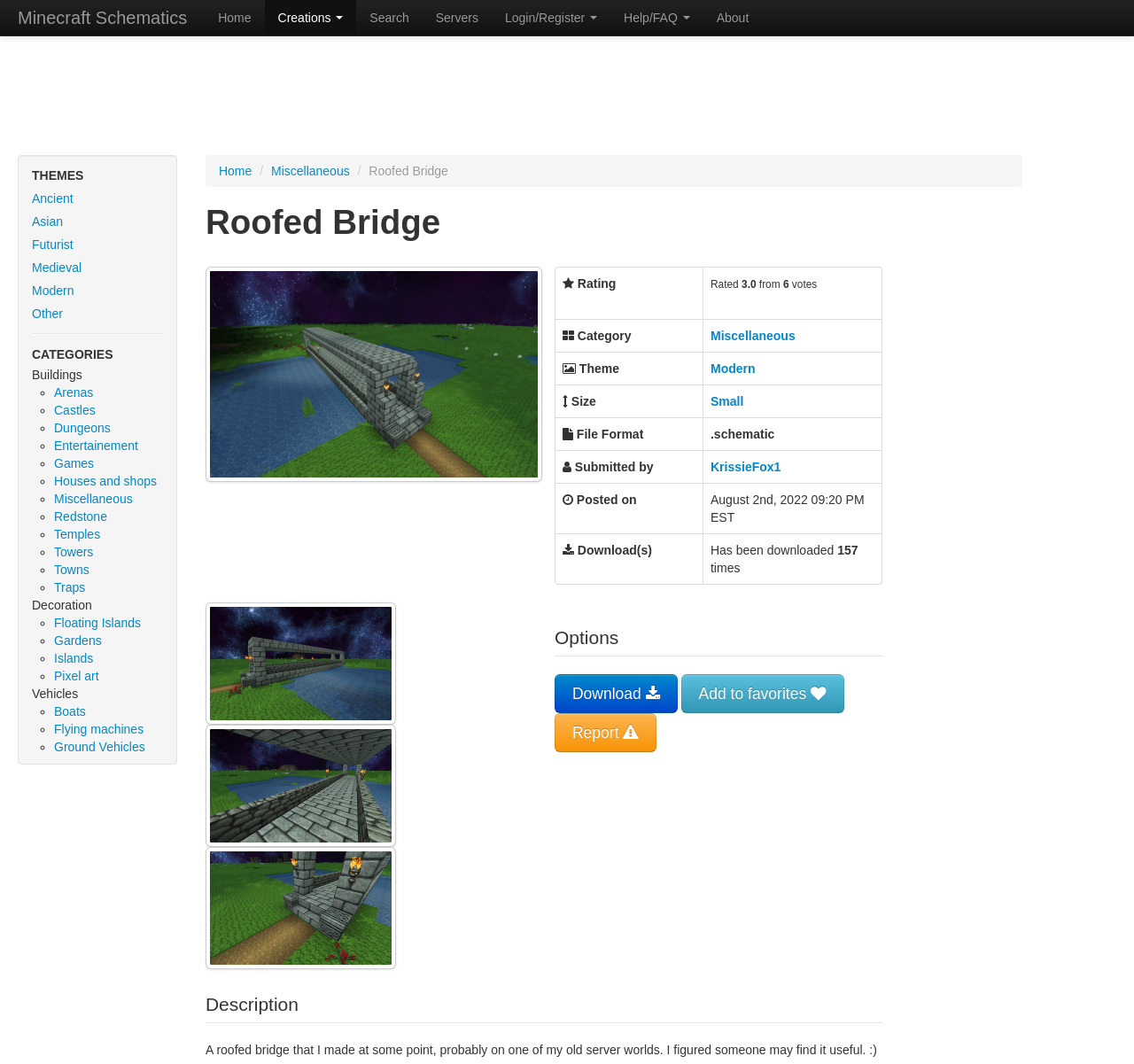Show me the bounding box coordinates of the clickable region to achieve the task as per the instruction: "Click on the 'Minecraft Schematics' link".

[0.0, 0.0, 0.181, 0.033]